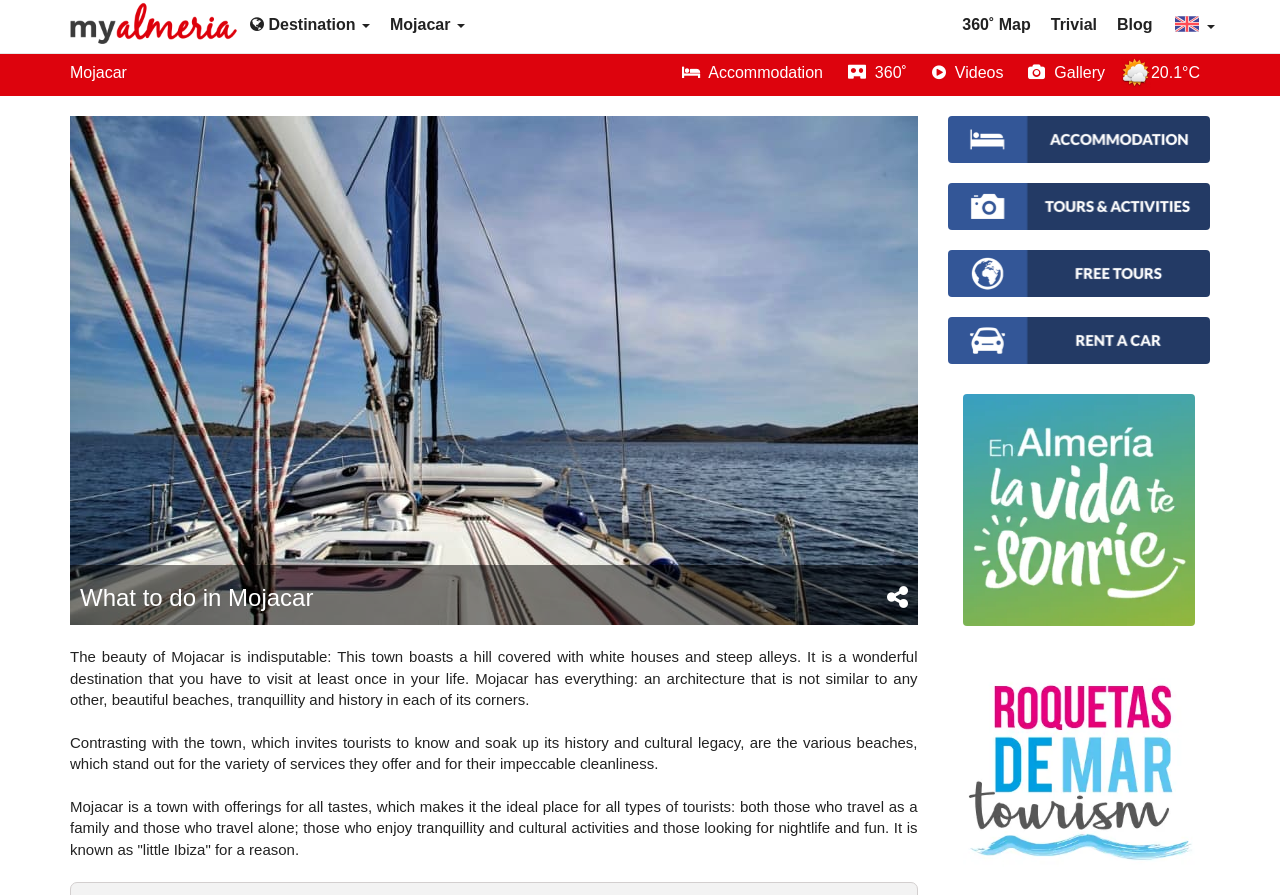Provide your answer to the question using just one word or phrase: How many links are there in the top navigation menu?

6